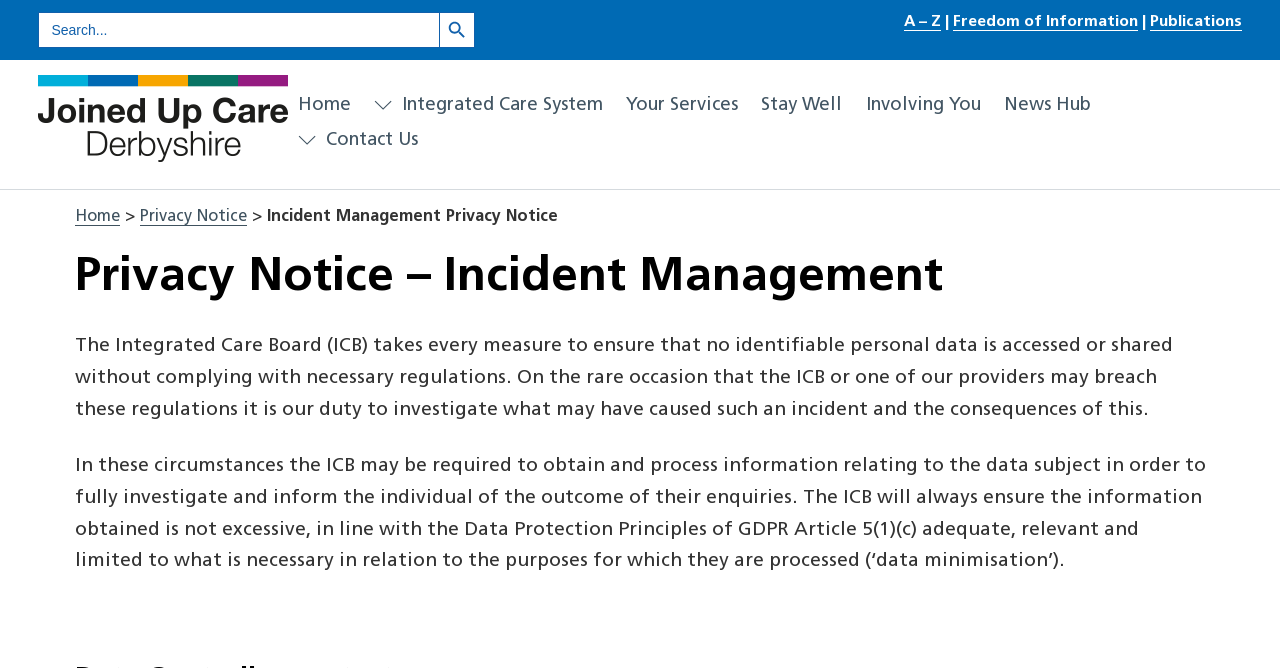What principle of GDPR is mentioned?
Kindly offer a comprehensive and detailed response to the question.

The text mentions 'in line with the Data Protection Principles of GDPR Article 5(1)(c) adequate, relevant and limited to what is necessary in relation to the purposes for which they are processed (‘data minimisation’).'